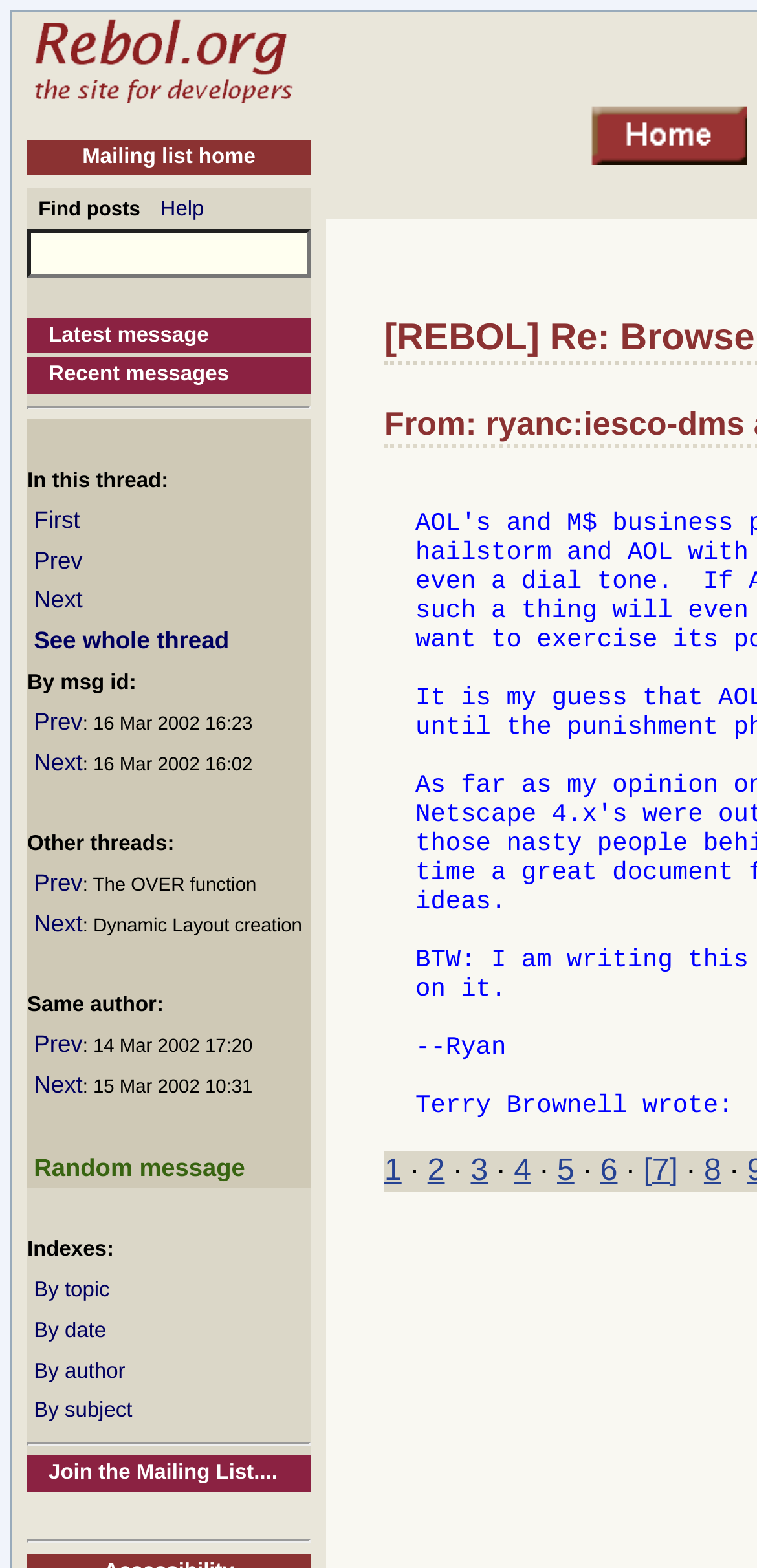What is the function of the 'Prev' and 'Next' links?
Based on the image, please offer an in-depth response to the question.

The 'Prev' and 'Next' links are used to navigate through threads in the mailing list archive. They are located near the thread titles and dates, suggesting that they are used to move to the previous or next thread in the archive.